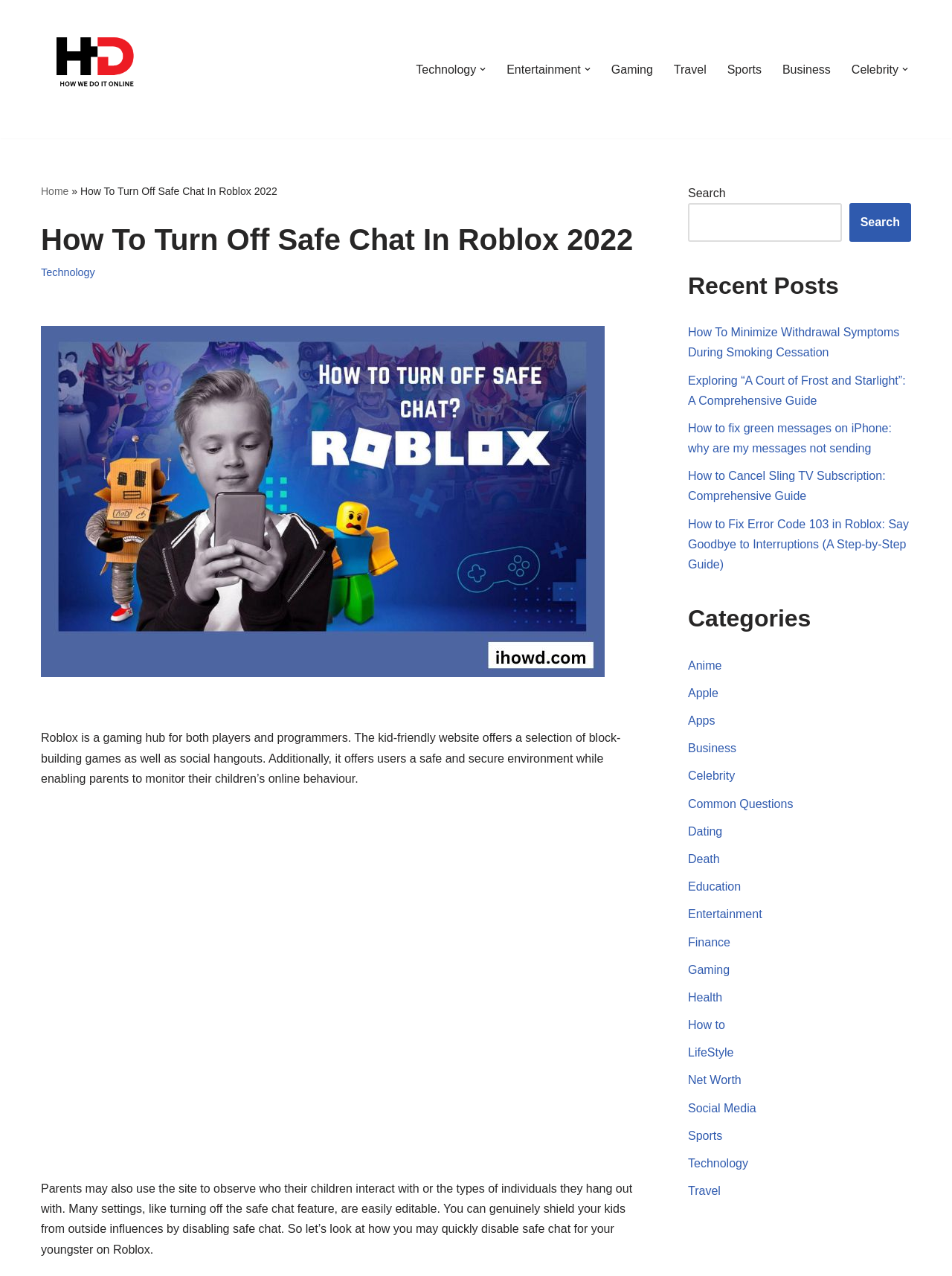Given the description "parent_node: Search name="s"", determine the bounding box of the corresponding UI element.

[0.723, 0.159, 0.884, 0.189]